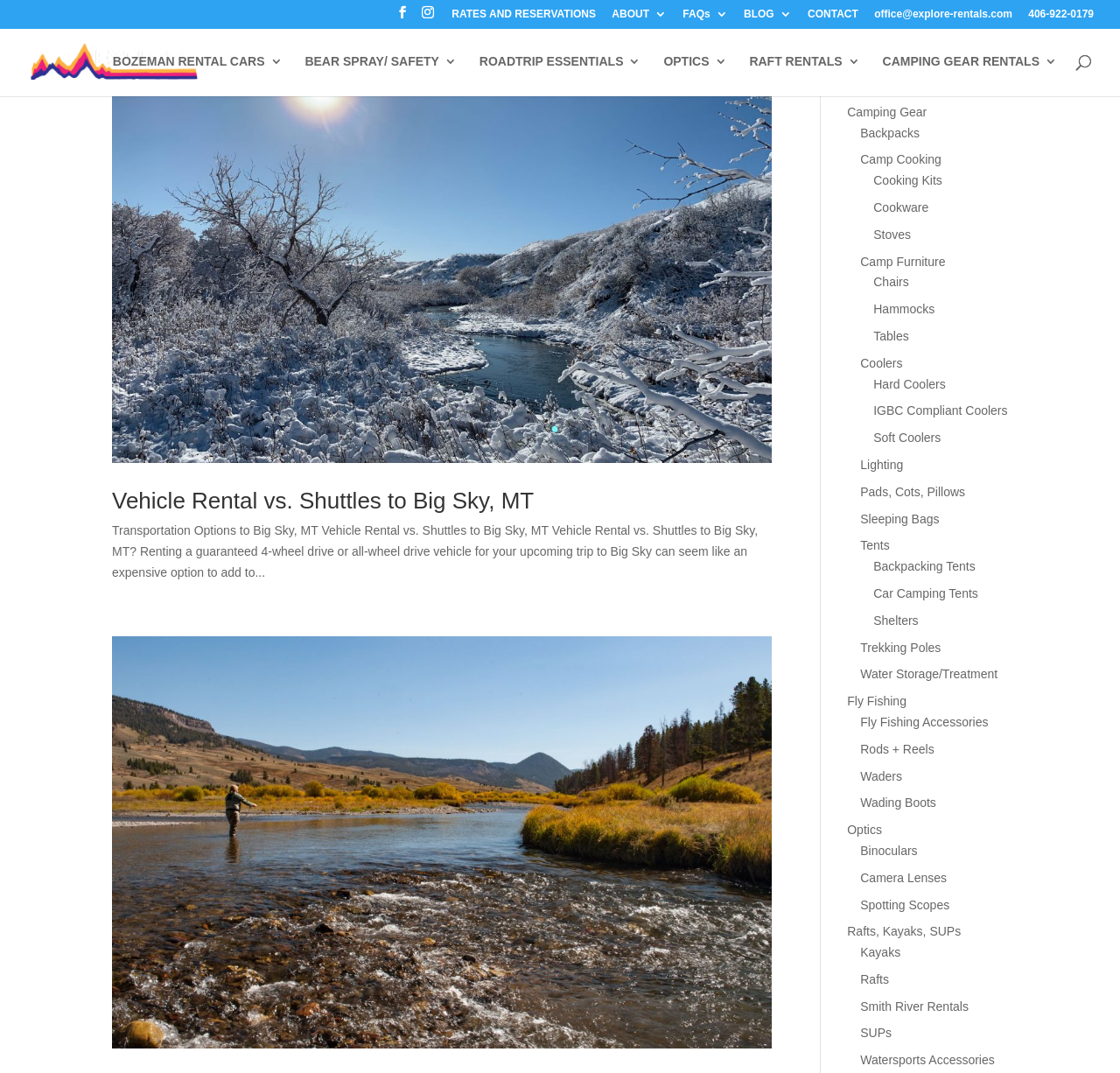Identify the bounding box of the UI element described as follows: "IGBC Compliant Coolers". Provide the coordinates as four float numbers in the range of 0 to 1 [left, top, right, bottom].

[0.78, 0.376, 0.9, 0.389]